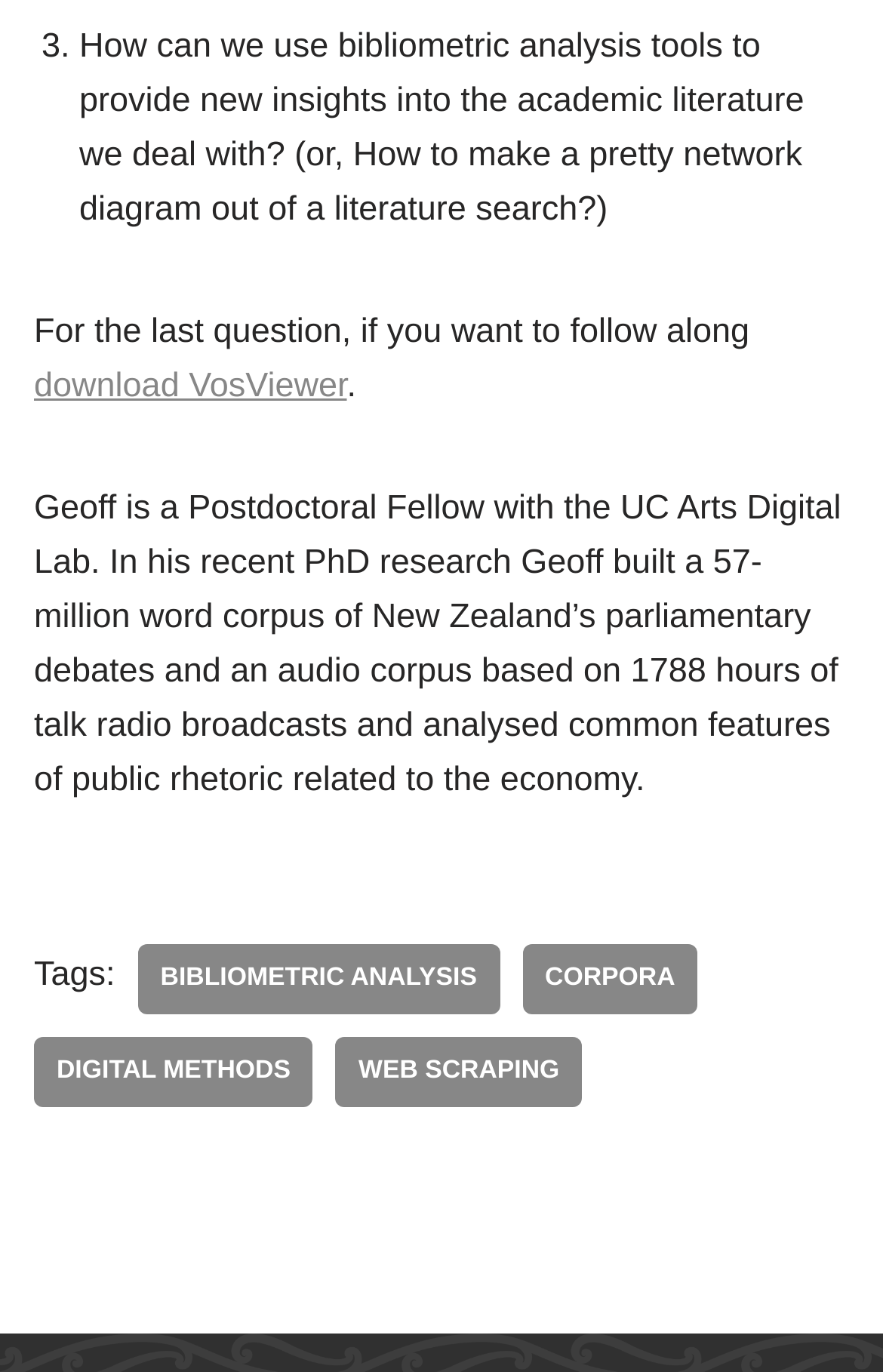Use the information in the screenshot to answer the question comprehensively: What is the name of the Postdoctoral Fellow mentioned in the article?

The name of the Postdoctoral Fellow can be found in the text 'Geoff is a Postdoctoral Fellow with the UC Arts Digital Lab.' which explicitly mentions his name.